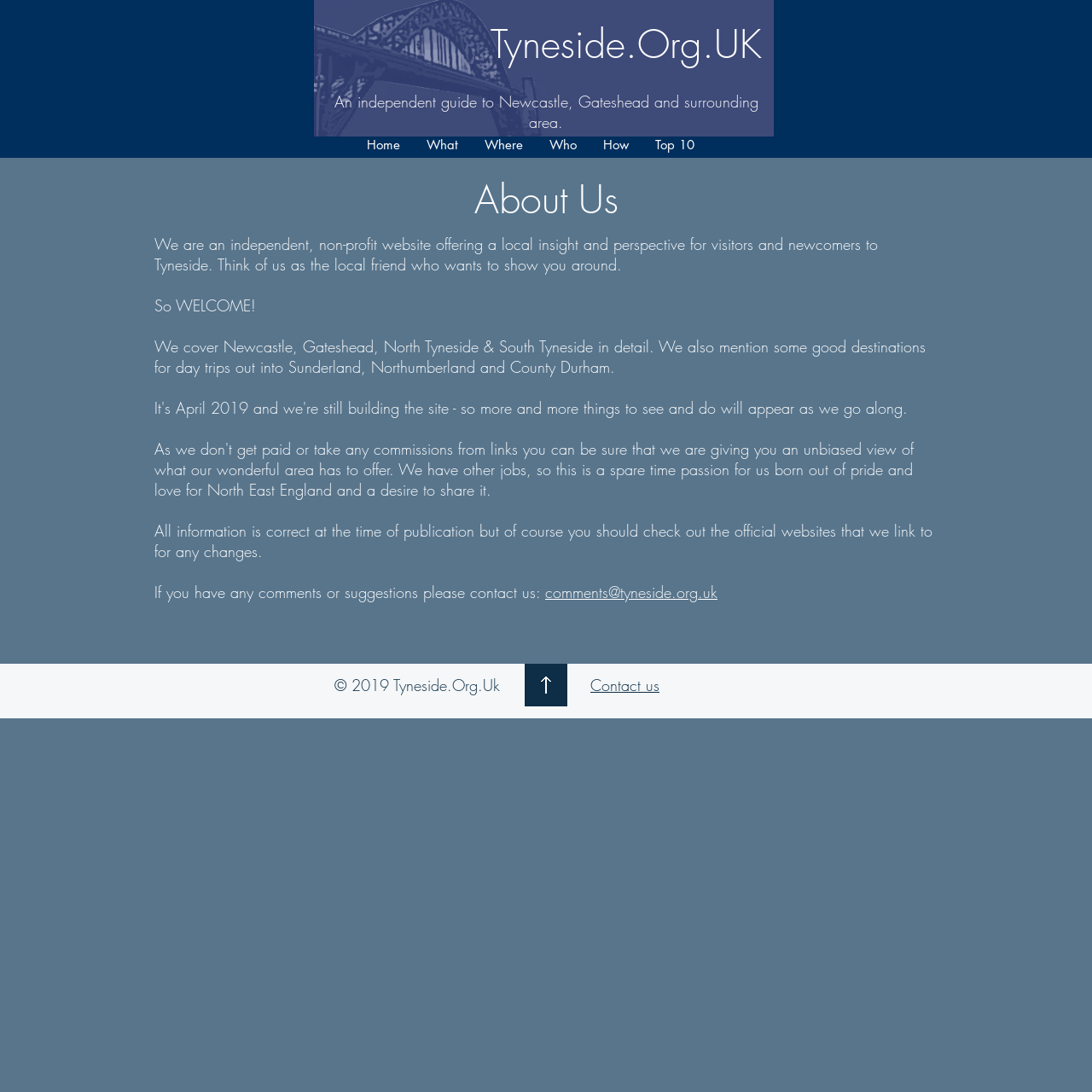Identify and provide the bounding box coordinates of the UI element described: "How". The coordinates should be formatted as [left, top, right, bottom], with each number being a float between 0 and 1.

[0.54, 0.121, 0.588, 0.145]